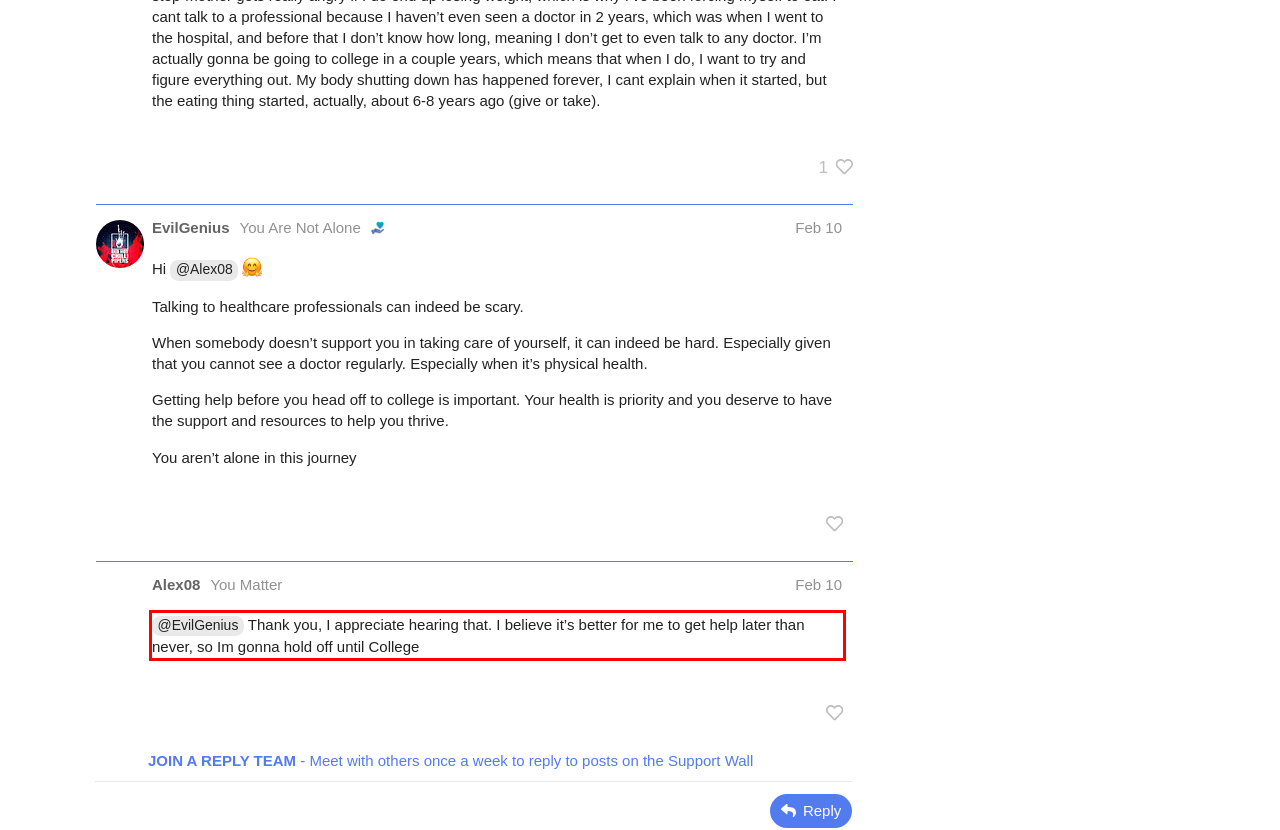Identify and extract the text within the red rectangle in the screenshot of the webpage.

@EvilGenius Thank you, I appreciate hearing that. I believe it’s better for me to get help later than never, so Im gonna hold off until College